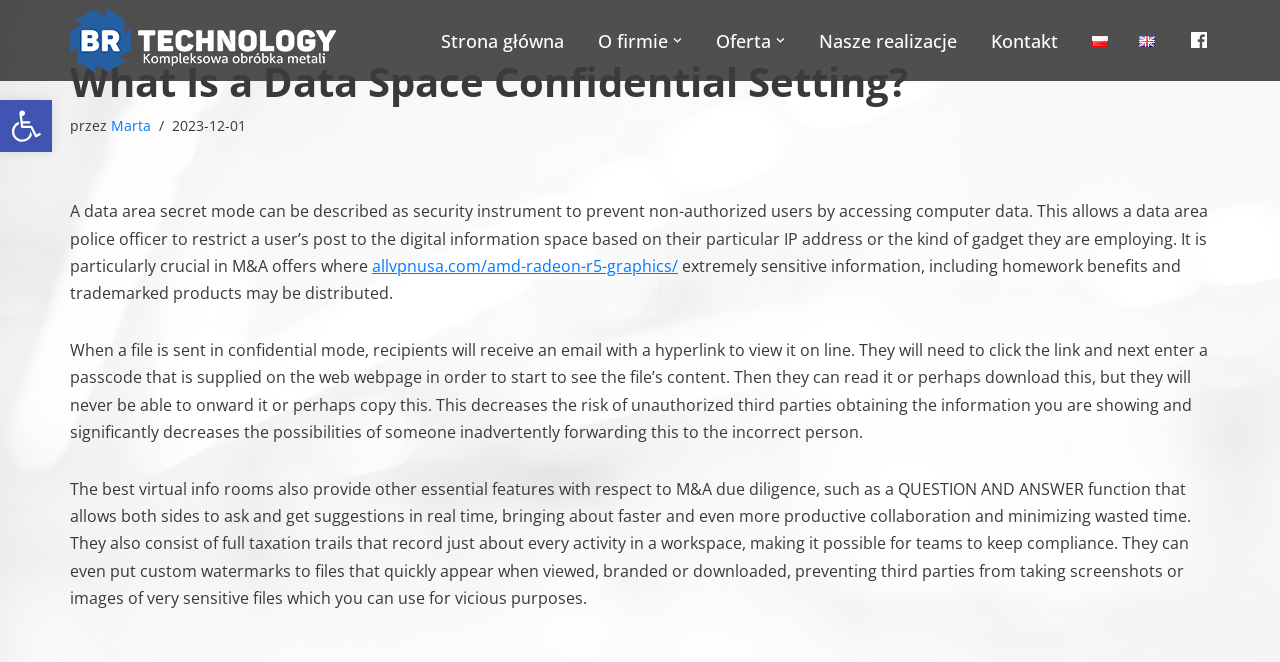Determine the bounding box coordinates of the section to be clicked to follow the instruction: "Click the 'About' link in the primary menu". The coordinates should be given as four float numbers between 0 and 1, formatted as [left, top, right, bottom].

None